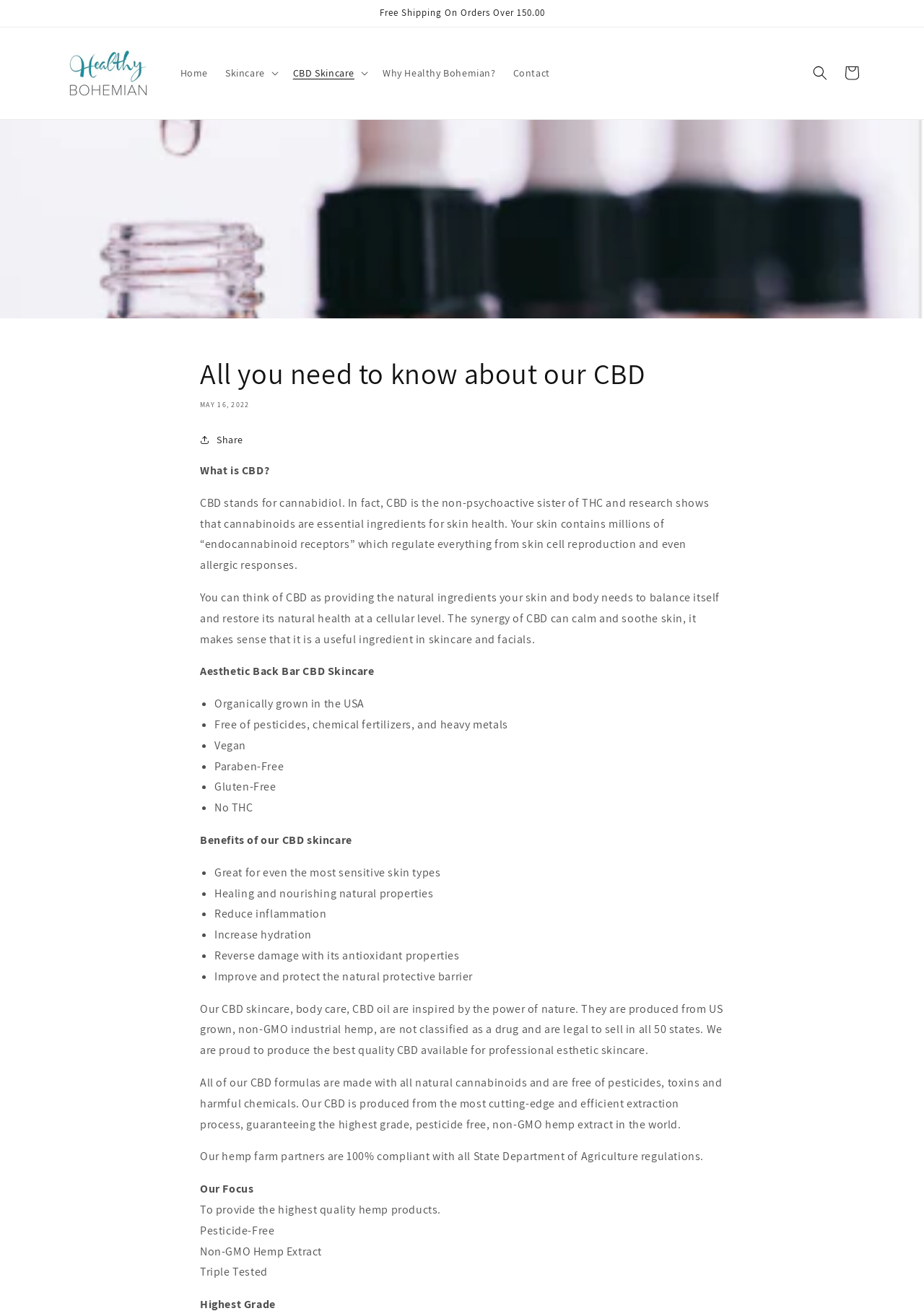Find the bounding box of the UI element described as follows: "Why Healthy Bohemian?".

[0.405, 0.044, 0.546, 0.067]